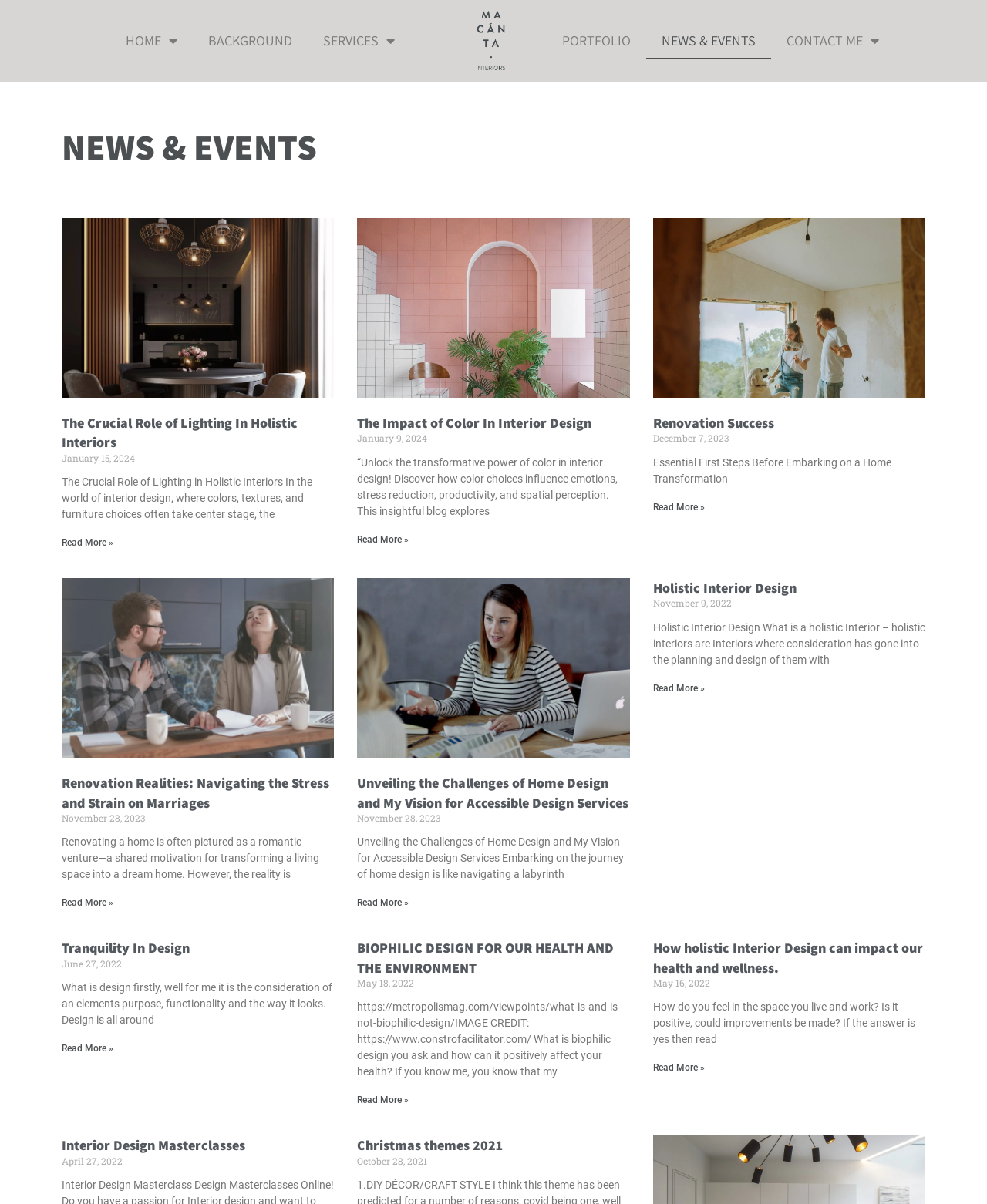Utilize the information from the image to answer the question in detail:
What is the date of the oldest article?

I looked at the article elements and found the oldest one, which has a date 'May 16, 2022'.